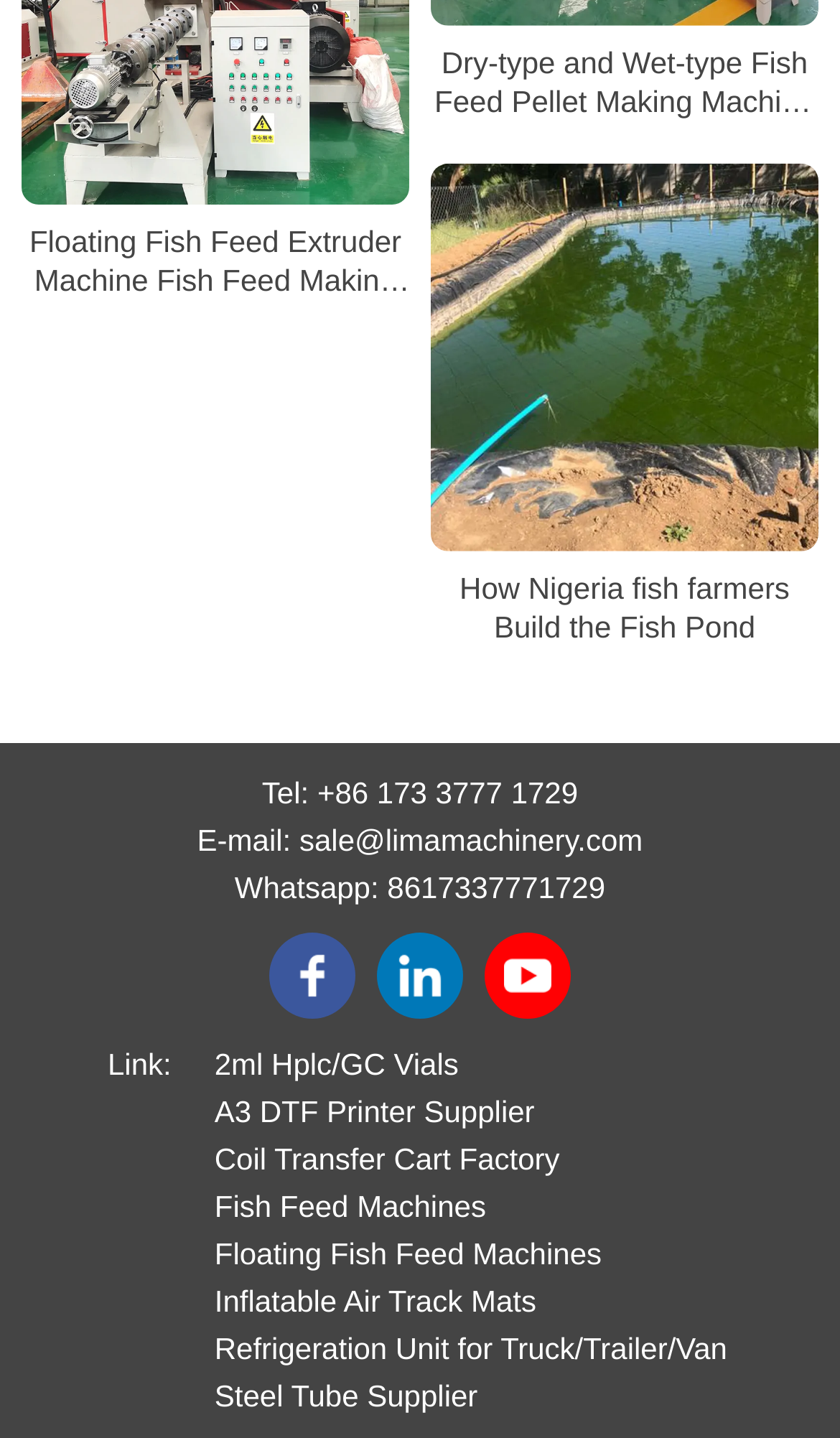Please specify the bounding box coordinates of the area that should be clicked to accomplish the following instruction: "View more information about Fish Feed Machines". The coordinates should consist of four float numbers between 0 and 1, i.e., [left, top, right, bottom].

[0.255, 0.826, 0.579, 0.85]